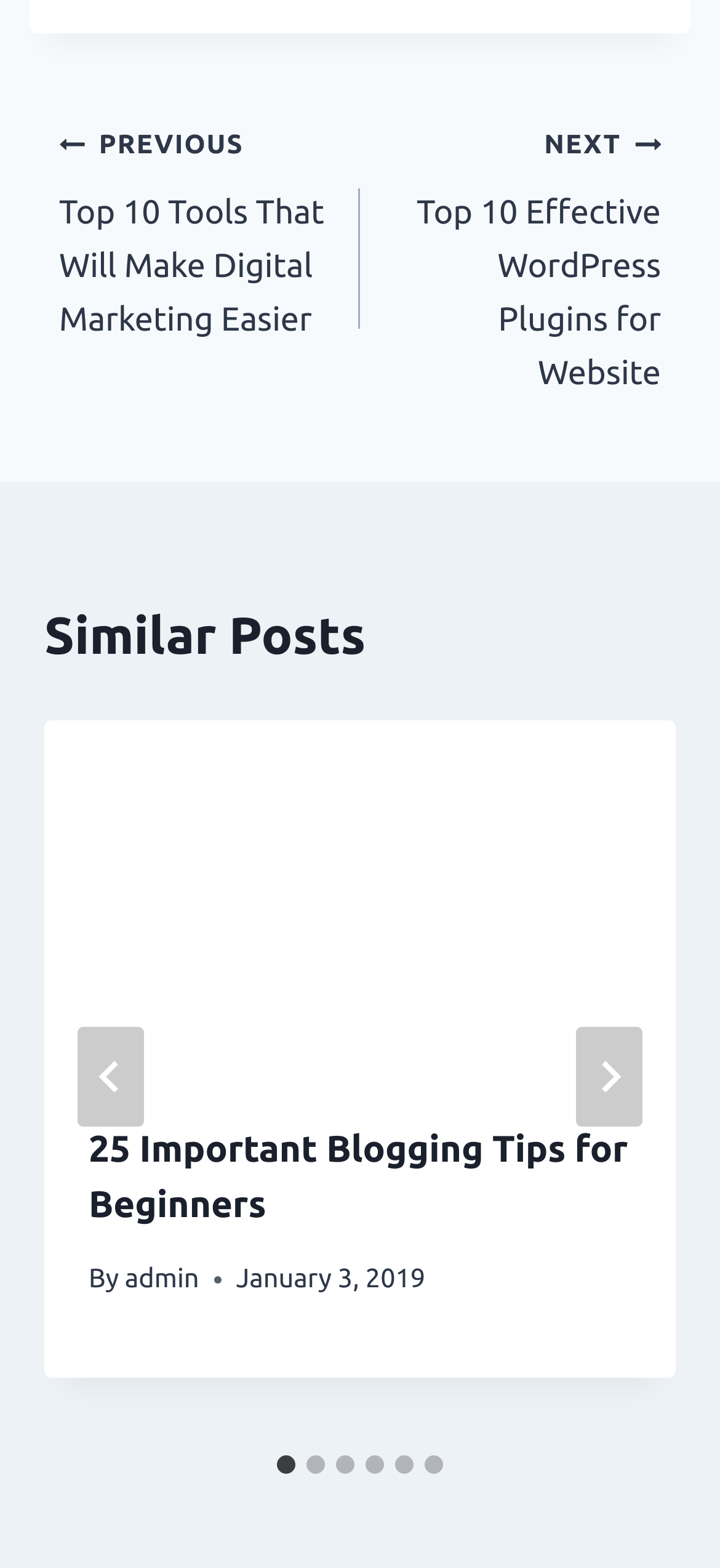Locate the bounding box coordinates of the element you need to click to accomplish the task described by this instruction: "visit the website casinositeking".

None